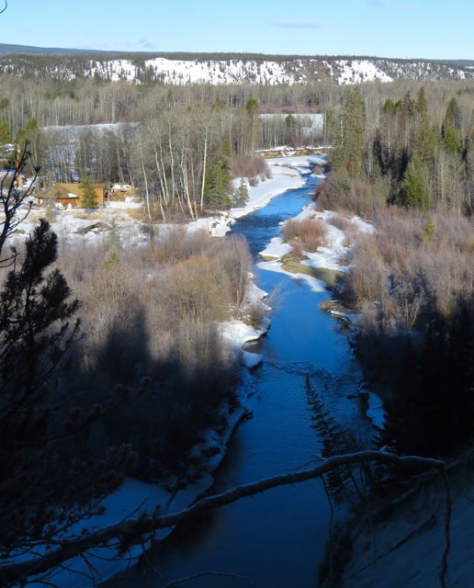Provide a thorough description of the image presented.

This captivating image showcases a serene landscape dominated by a meandering river, flanked by patches of snow and lush vegetation. The flowing water reflects the bright blue sky, while the snow-covered banks hint at the lingering chill of early spring. In the background, gentle hills are blanketed with a mix of trees, some still bare, presenting a stark contrast to the vibrant scene. The photograph captures the beauty of nature in transition, emphasizing both the starkness of winter and the early signs of life returning as the seasons change. This tranquil vista invites viewers to reflect on peaceful walks in nature and the fleeting moments that define each season.